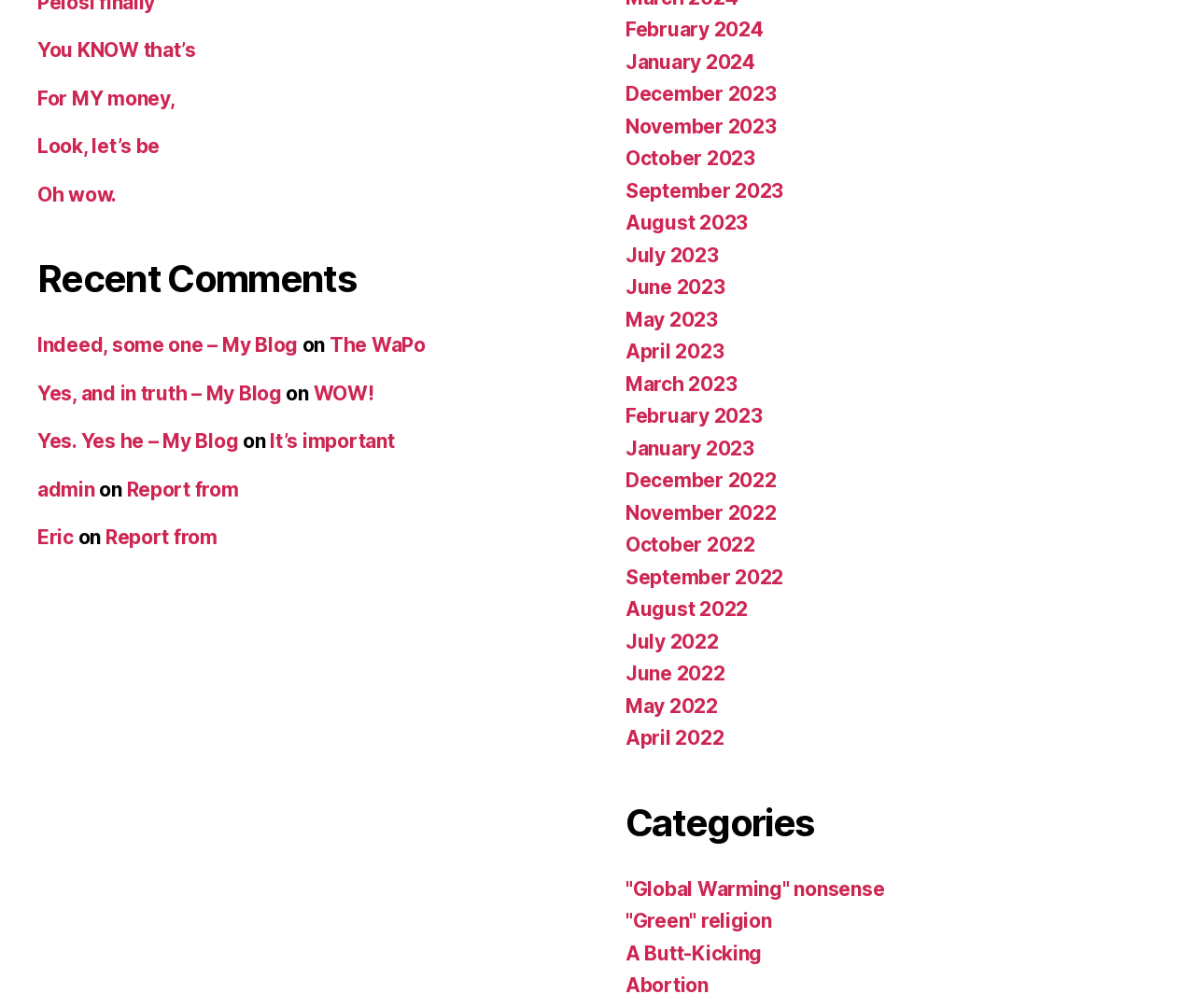What is the month of the link 'Report from Eric'?
Using the image, respond with a single word or phrase.

February